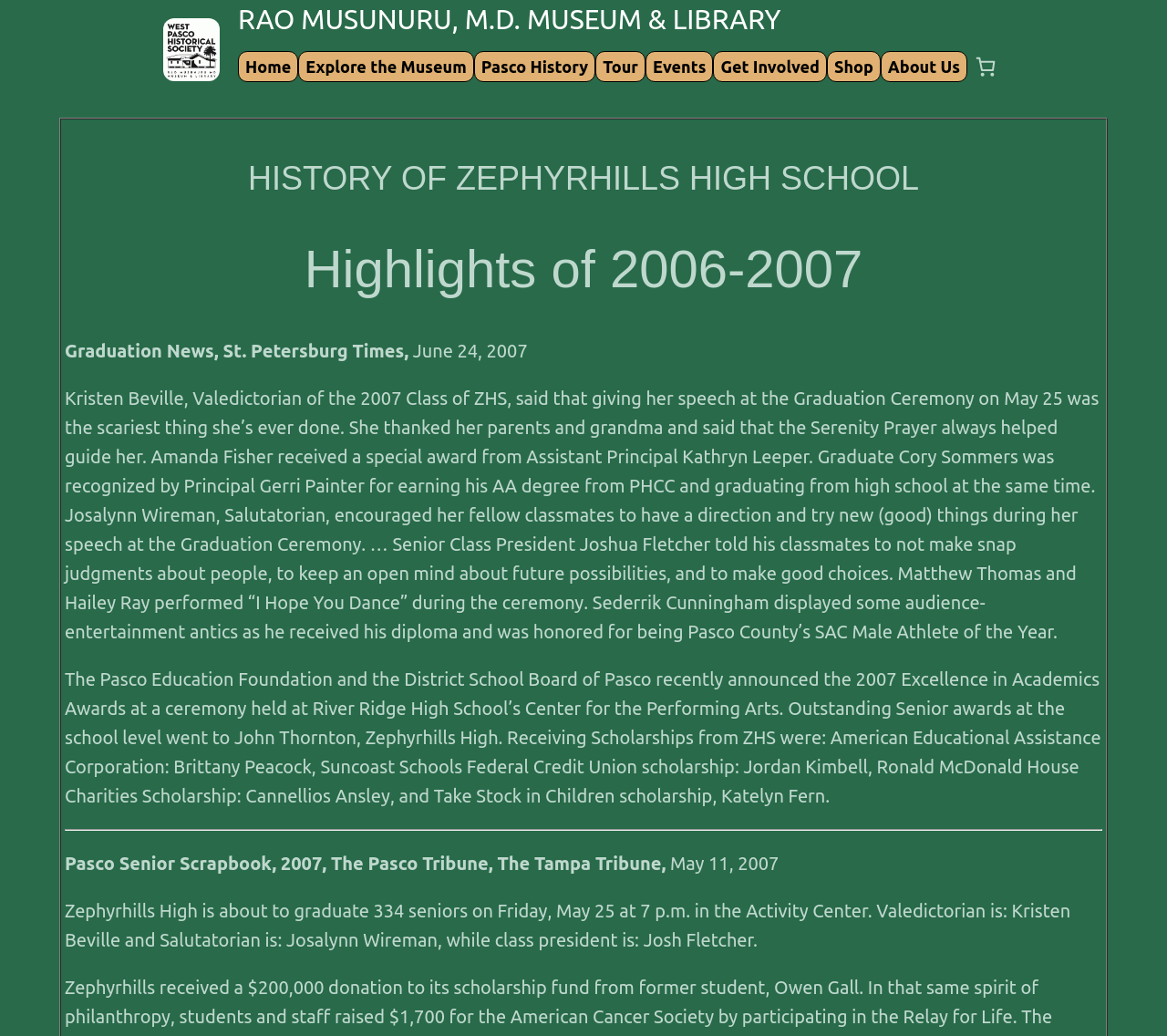What is the total price of the items in the cart?
Refer to the image and give a detailed answer to the query.

The answer can be found in the button element with the text '0 items in cart, total price of $0.00' which is located at the top right corner of the webpage.